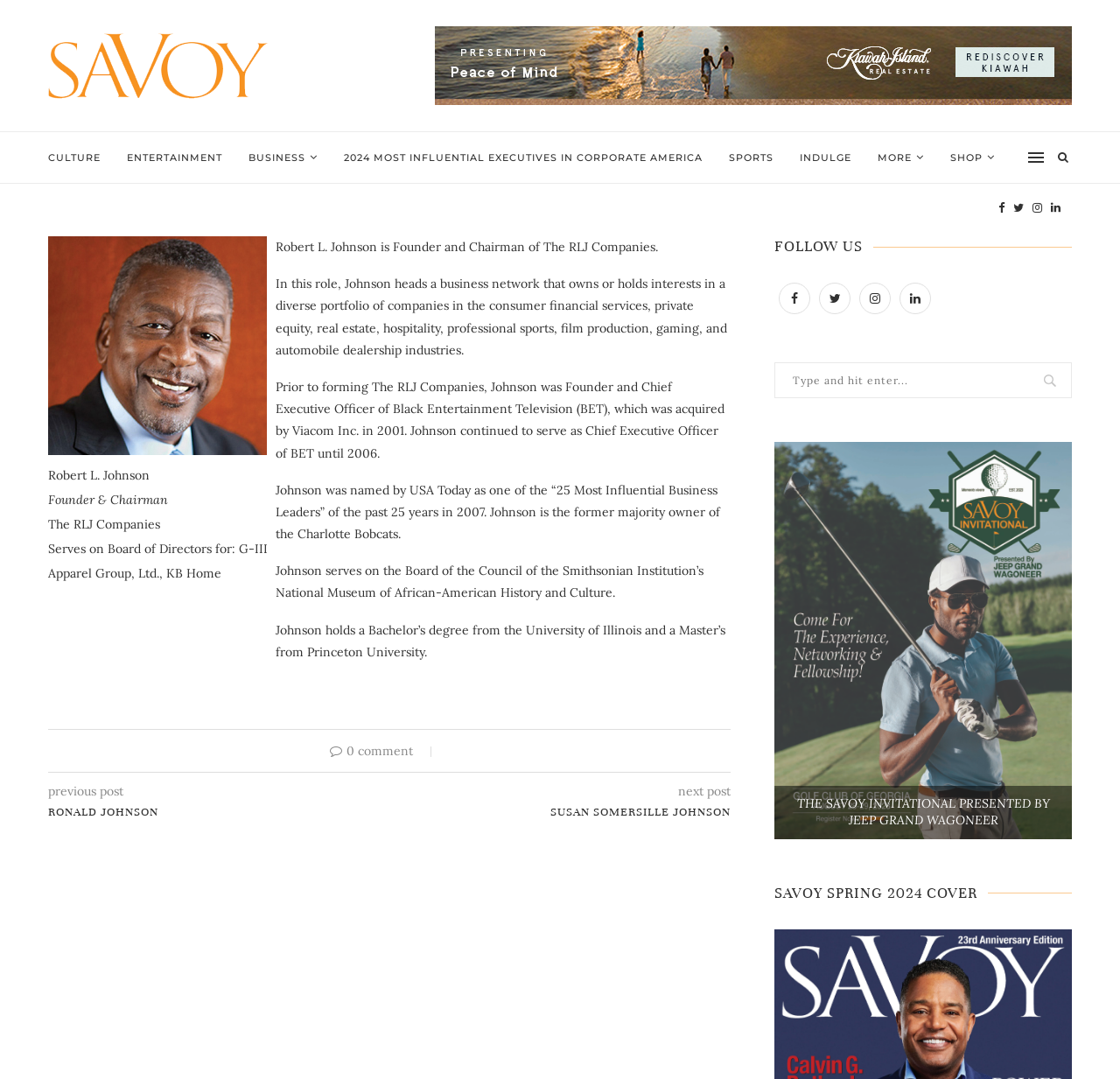Please provide the bounding box coordinates for the element that needs to be clicked to perform the following instruction: "Click on the Savoy link". The coordinates should be given as four float numbers between 0 and 1, i.e., [left, top, right, bottom].

[0.043, 0.03, 0.252, 0.091]